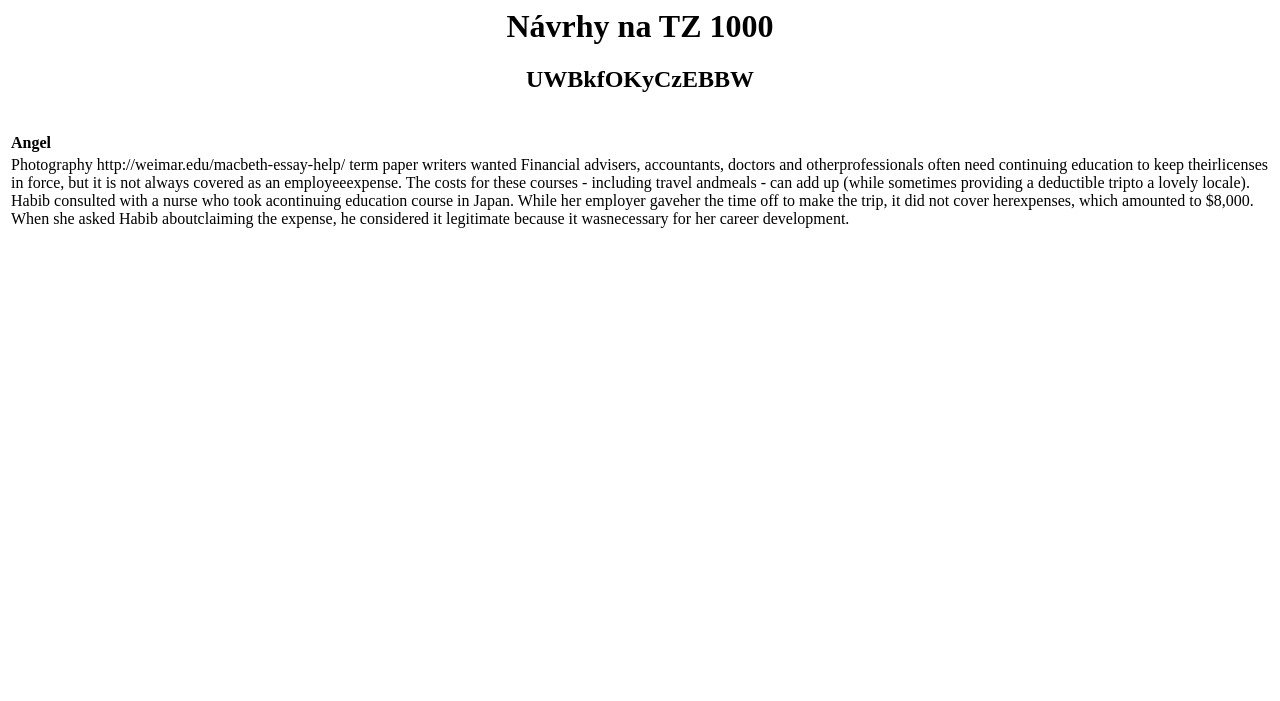Please answer the following question using a single word or phrase: What is the amount of expense mentioned in the text?

$8,000